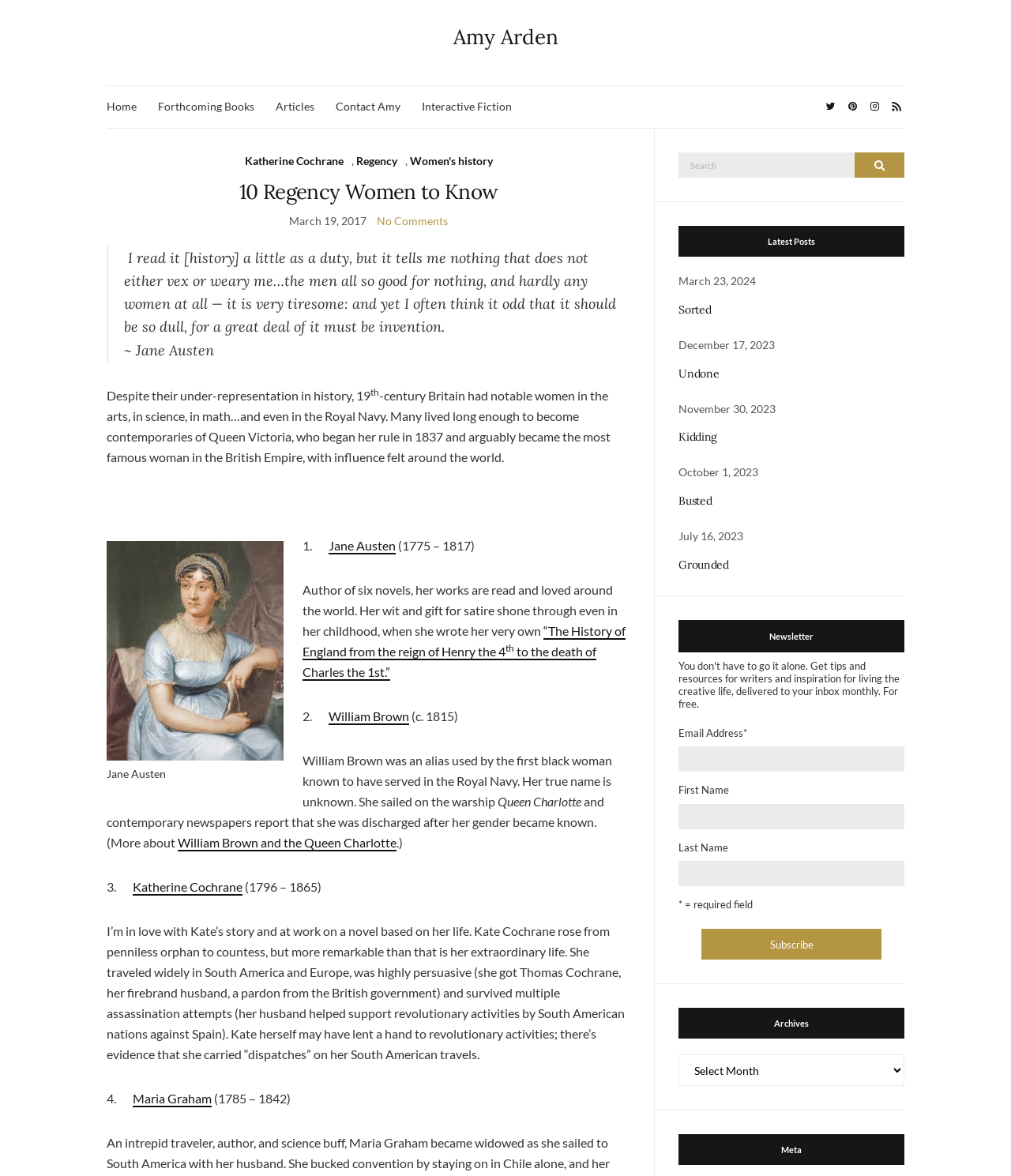Could you indicate the bounding box coordinates of the region to click in order to complete this instruction: "View the article '10 Regency Women to Know'".

[0.237, 0.152, 0.492, 0.174]